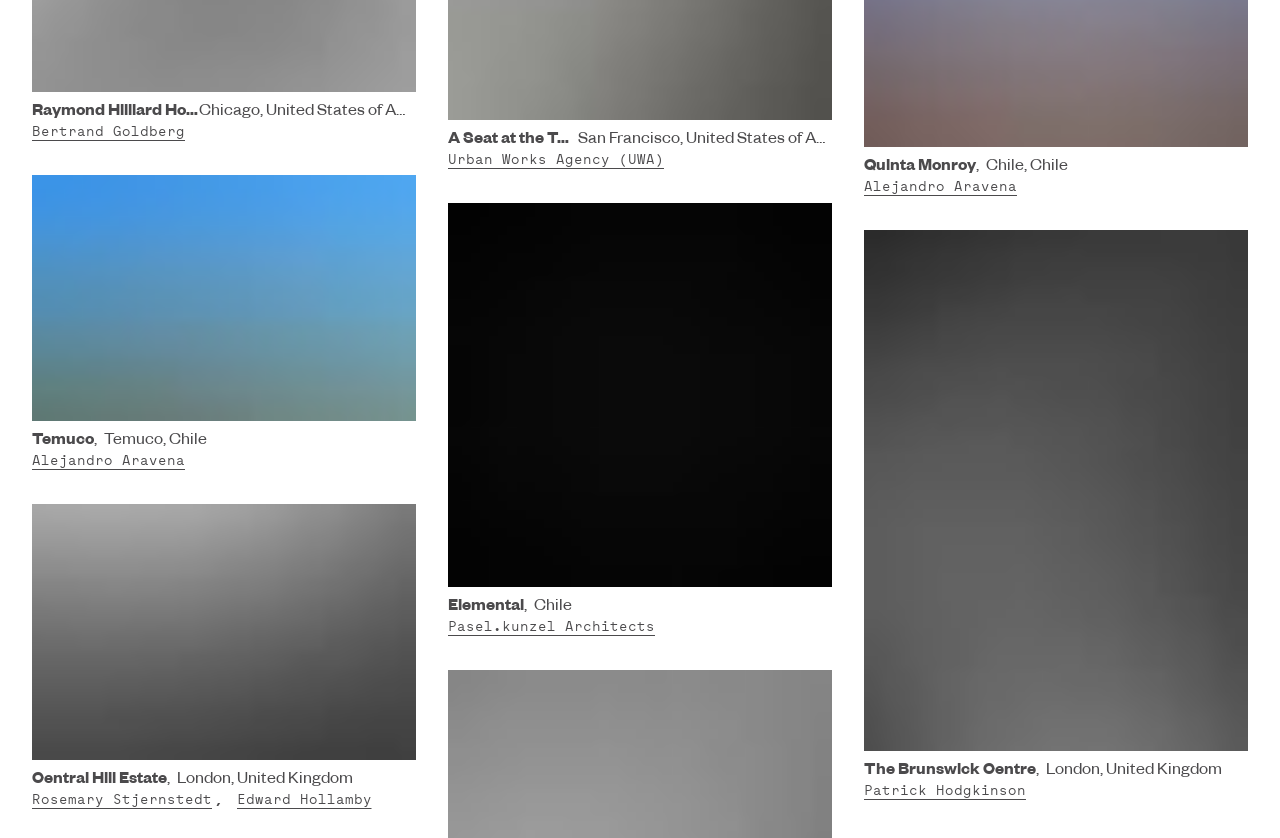Find the bounding box coordinates for the element that must be clicked to complete the instruction: "Discover A Seat at the Table". The coordinates should be four float numbers between 0 and 1, indicated as [left, top, right, bottom].

[0.35, 0.156, 0.645, 0.18]